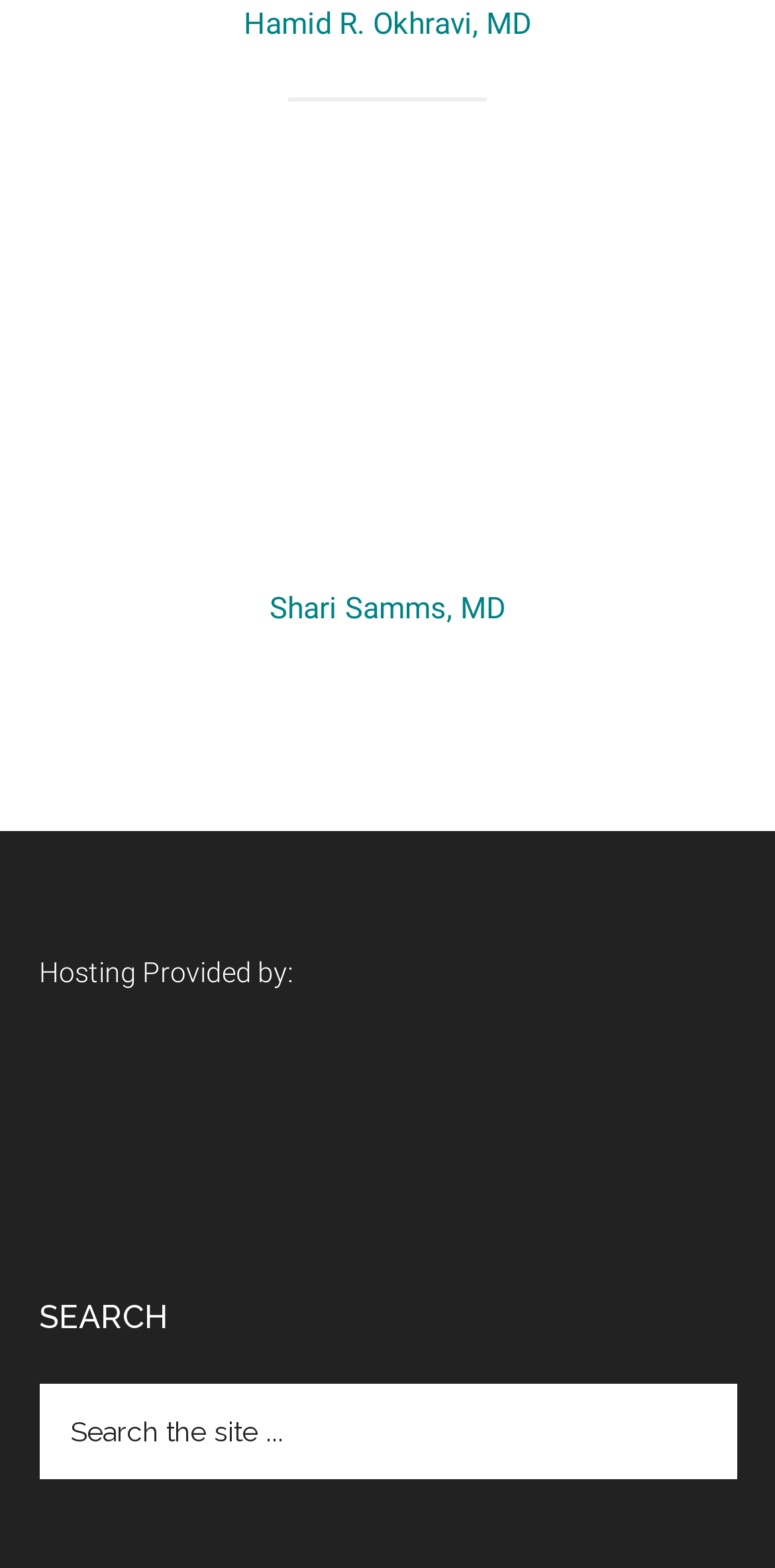Based on the element description Hamid R. Okhravi, MD, identify the bounding box of the UI element in the given webpage screenshot. The coordinates should be in the format (top-left x, top-left y, bottom-right x, bottom-right y) and must be between 0 and 1.

[0.314, 0.004, 0.686, 0.027]